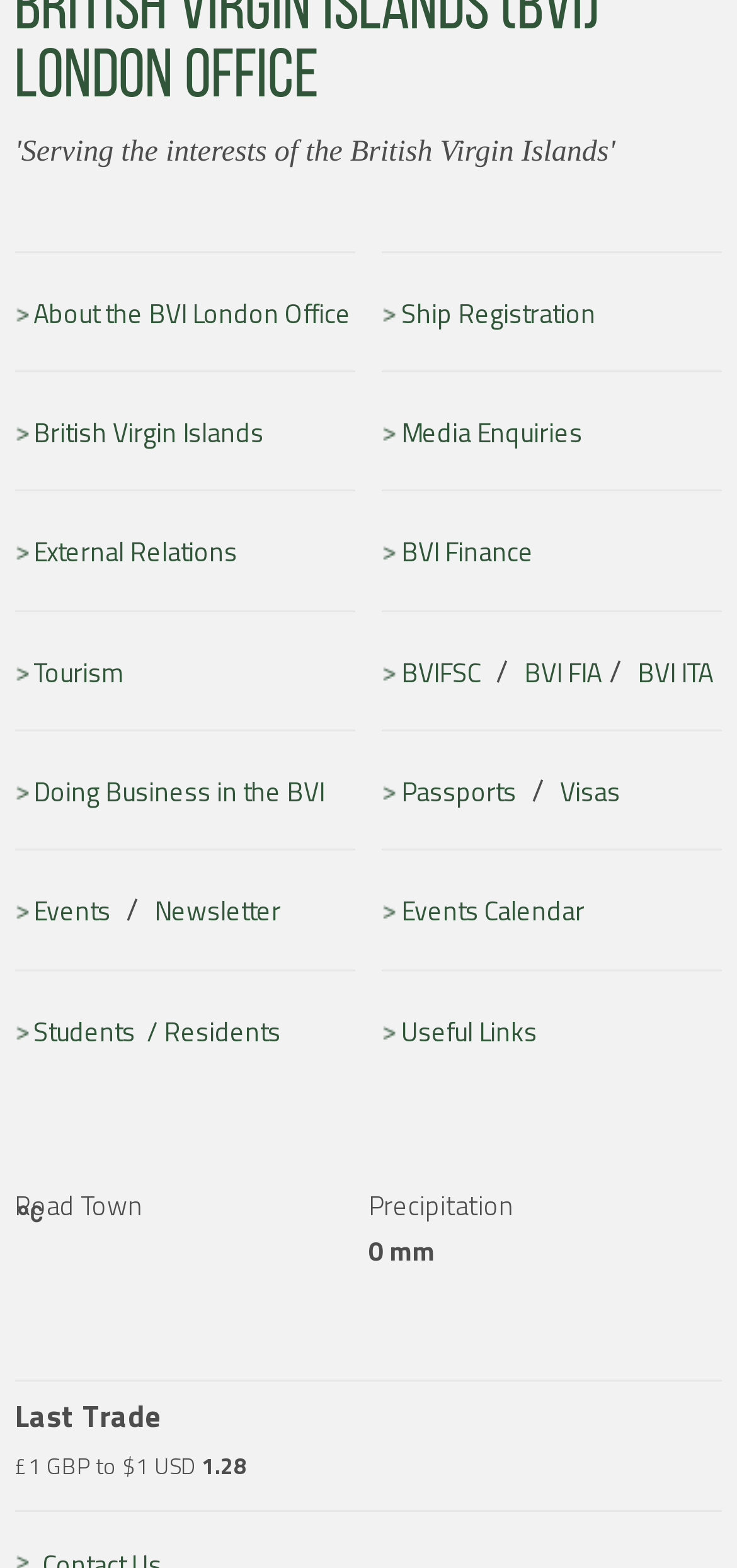Carefully observe the image and respond to the question with a detailed answer:
What is the exchange rate of GBP to USD?

The answer can be found in the static text elements '£1 GBP to $1 USD' and '1.28' at the bottom of the webpage, which provide the exchange rate information.